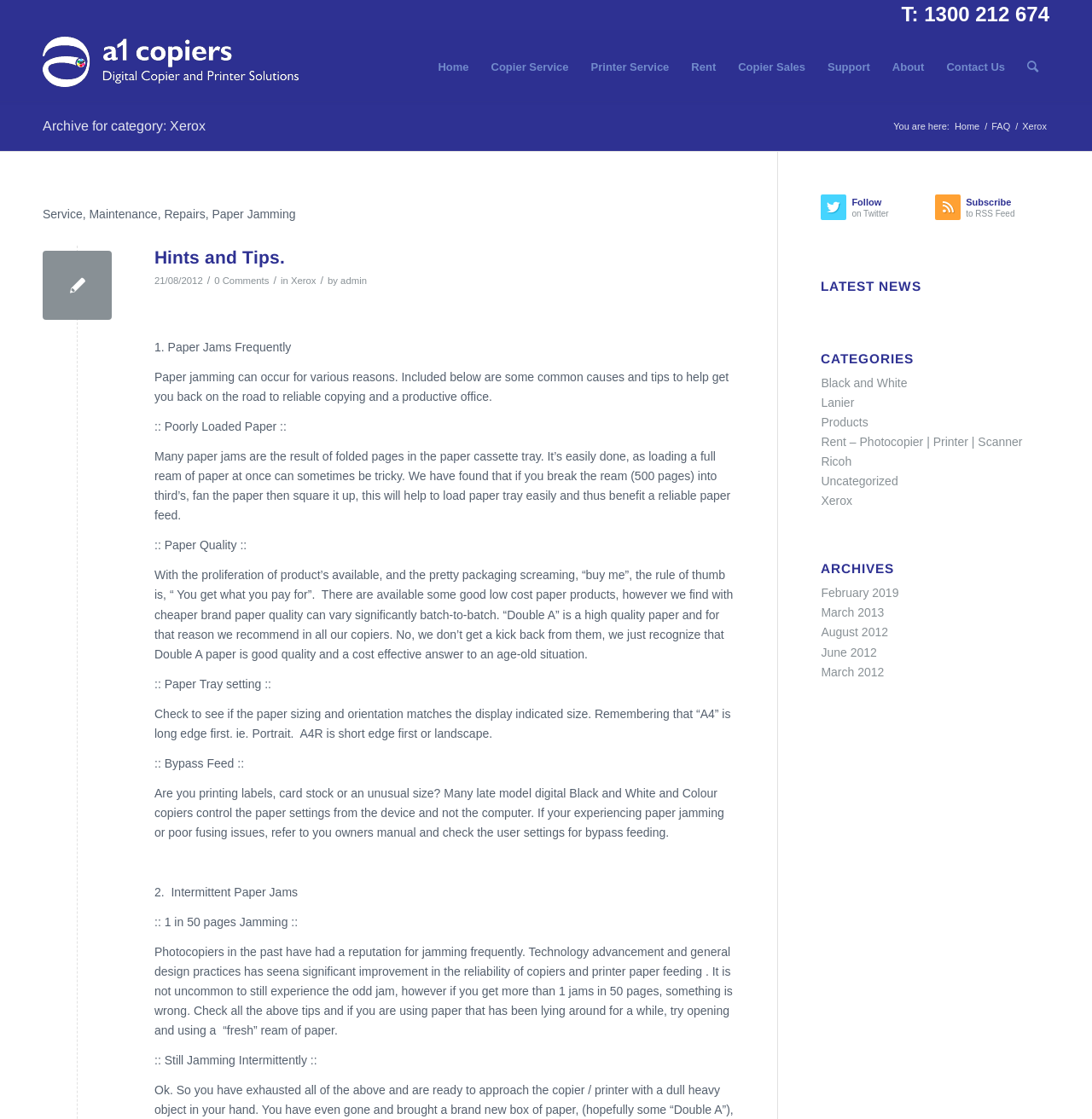Reply to the question with a brief word or phrase: What is the phone number to contact?

1300 212 674